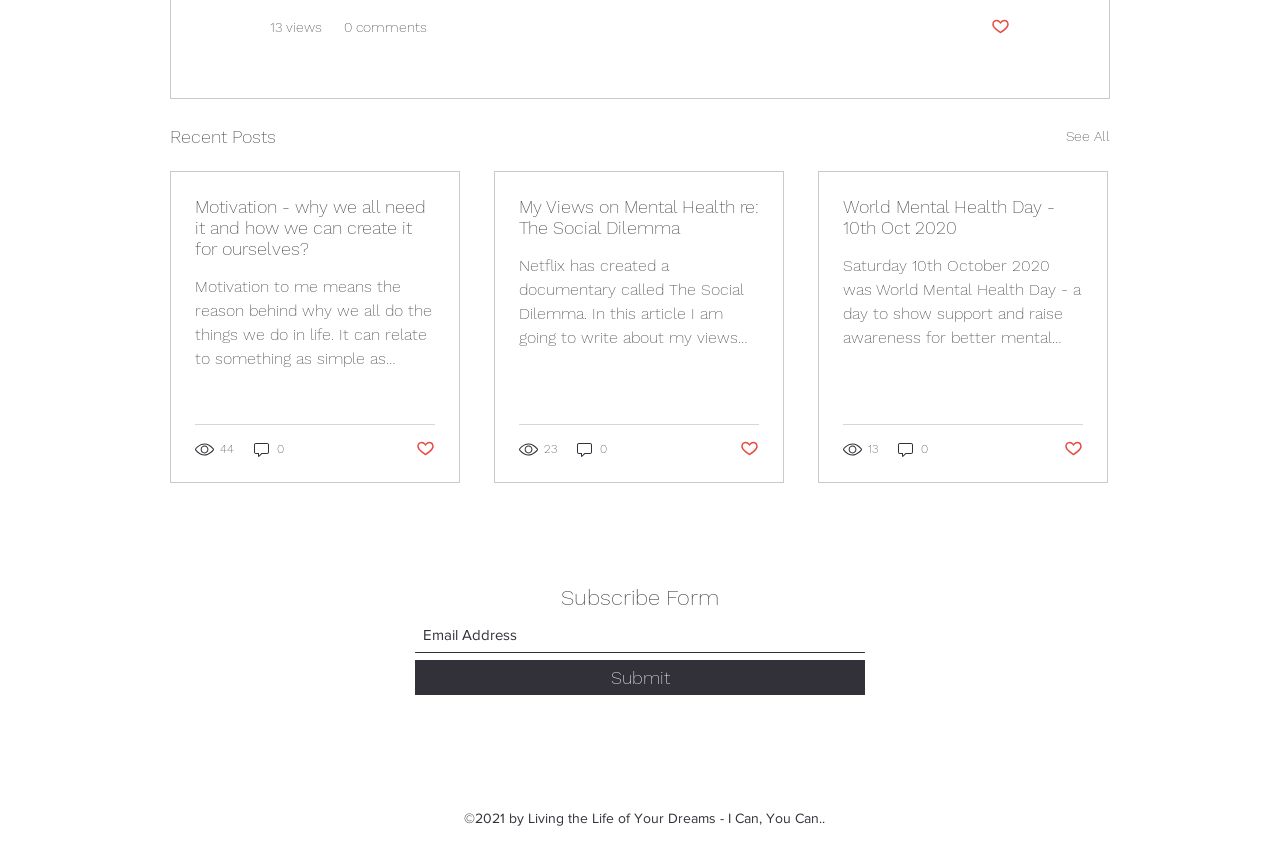Highlight the bounding box coordinates of the region I should click on to meet the following instruction: "Click the 'Motivation - why we all need it and how we can create it for ourselves?' link".

[0.152, 0.227, 0.34, 0.3]